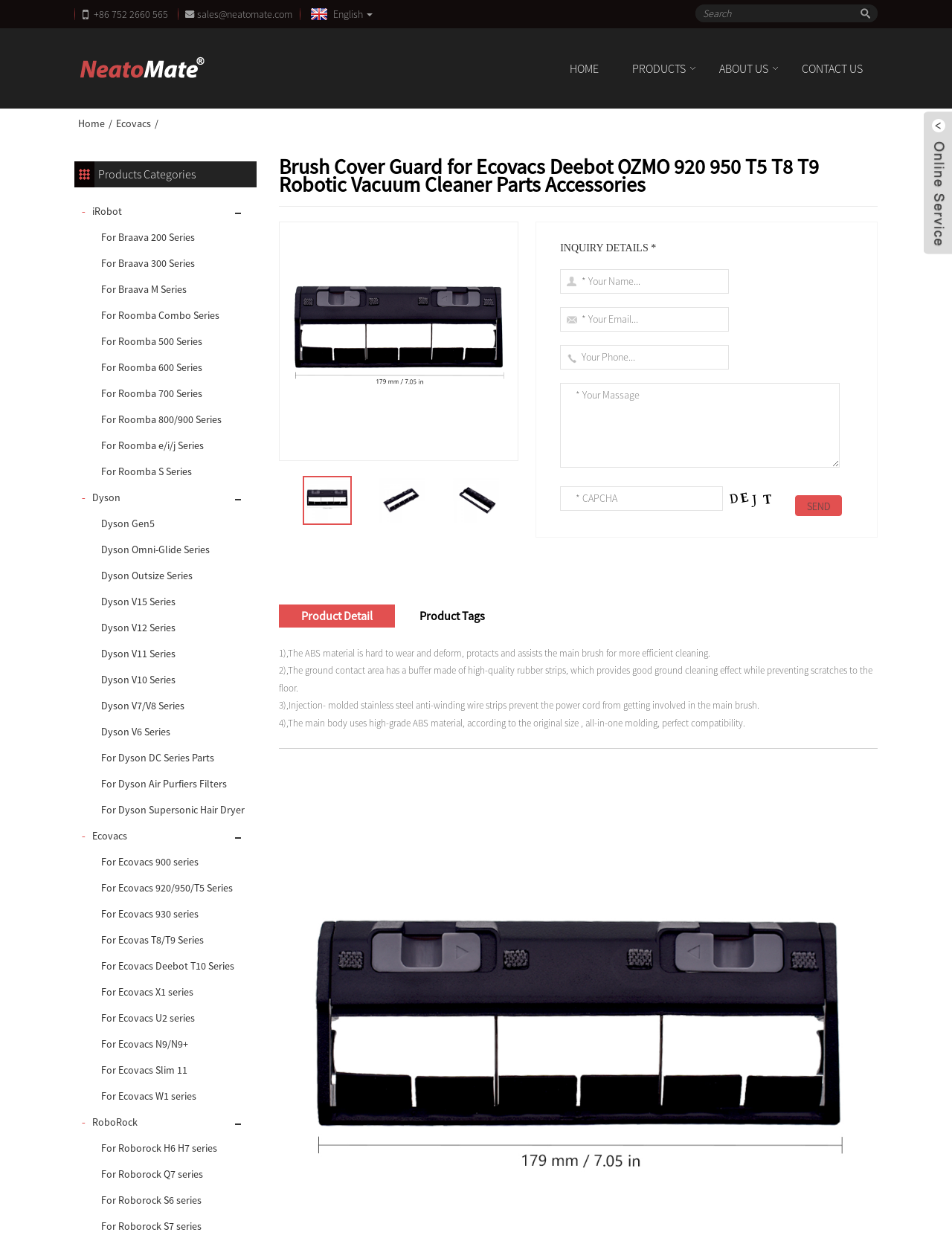Reply to the question below using a single word or brief phrase:
What is the material of the main body?

High-grade ABS